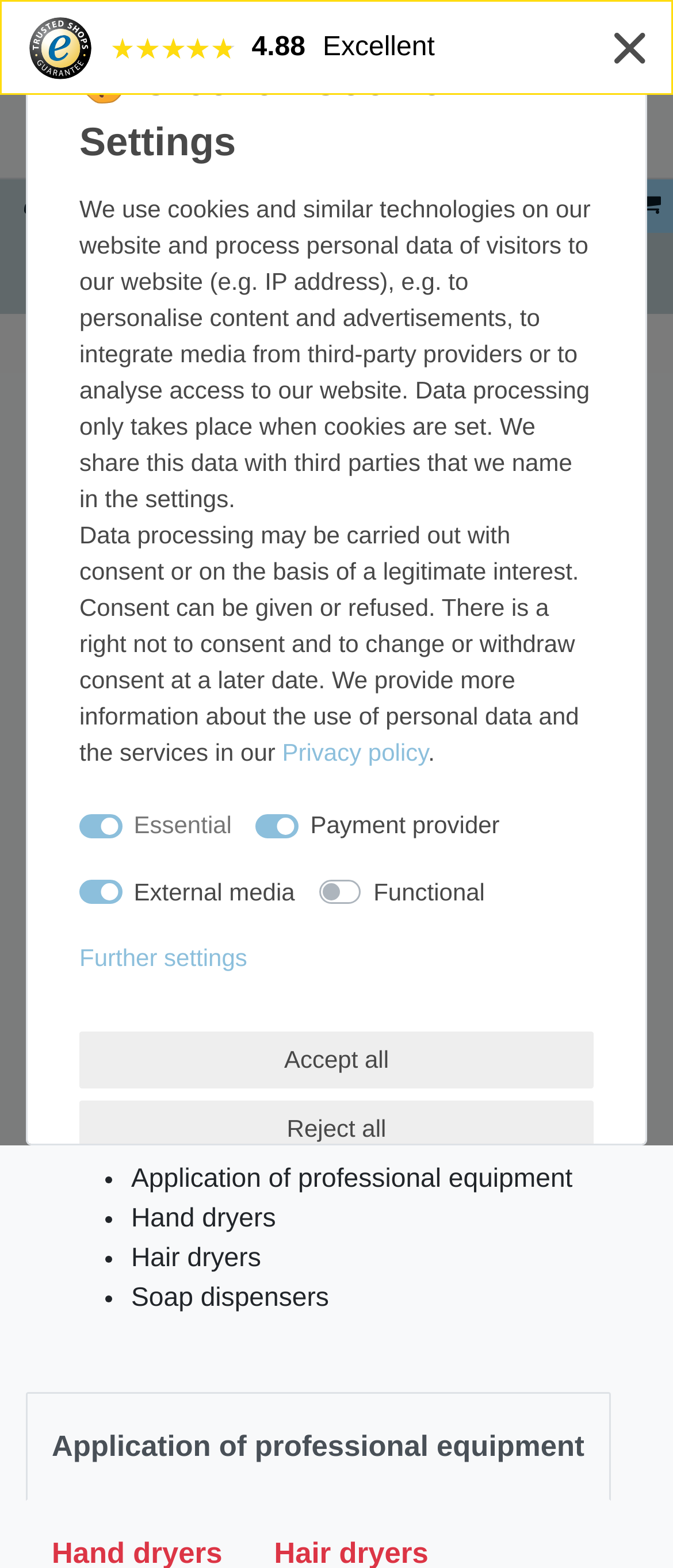Please identify the bounding box coordinates of the region to click in order to complete the given instruction: "Register for an account". The coordinates should be four float numbers between 0 and 1, i.e., [left, top, right, bottom].

[0.096, 0.114, 0.182, 0.149]